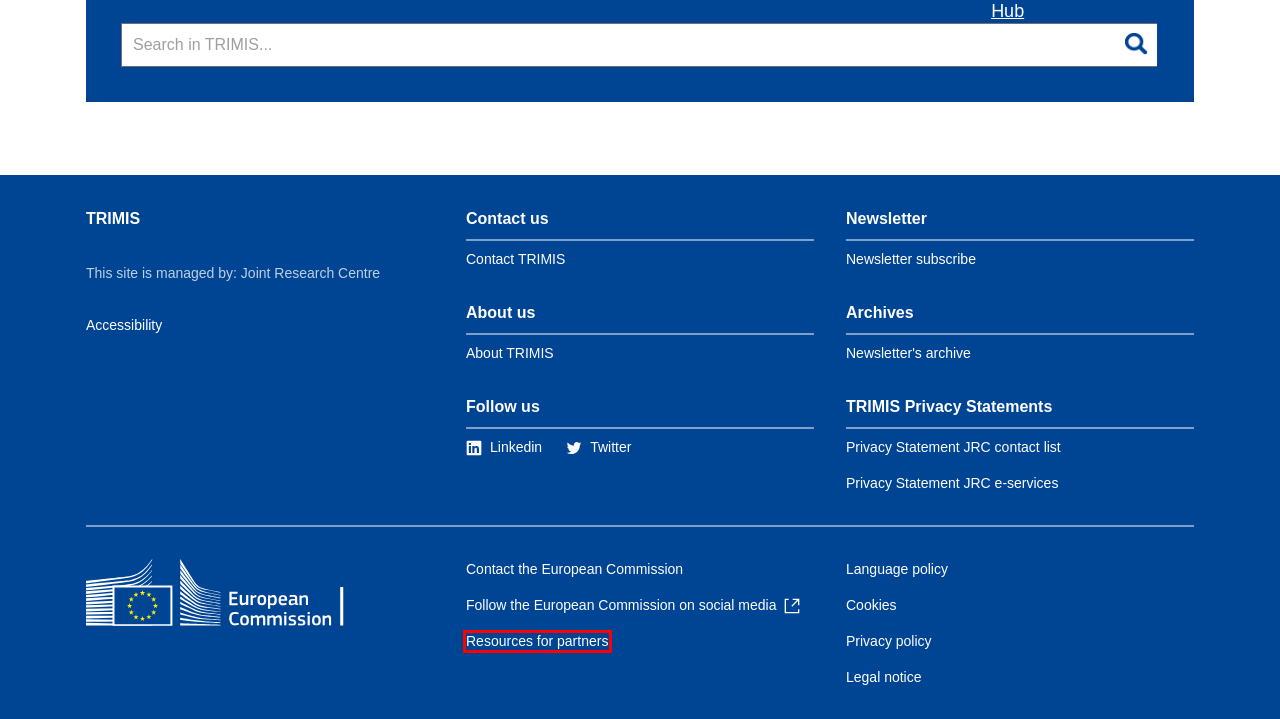You have been given a screenshot of a webpage with a red bounding box around a UI element. Select the most appropriate webpage description for the new webpage that appears after clicking the element within the red bounding box. The choices are:
A. Legal notice - European Commission
B. Home | Loughborough University
C. Social media accounts | European Union
D. Contact - European Commission
E. Research and innovation - European Commission
F. Languages on the European Commission websites
G. Resources for partners - European Commission
H. Privacy policy for websites managed by the European Commission - European Commission

G